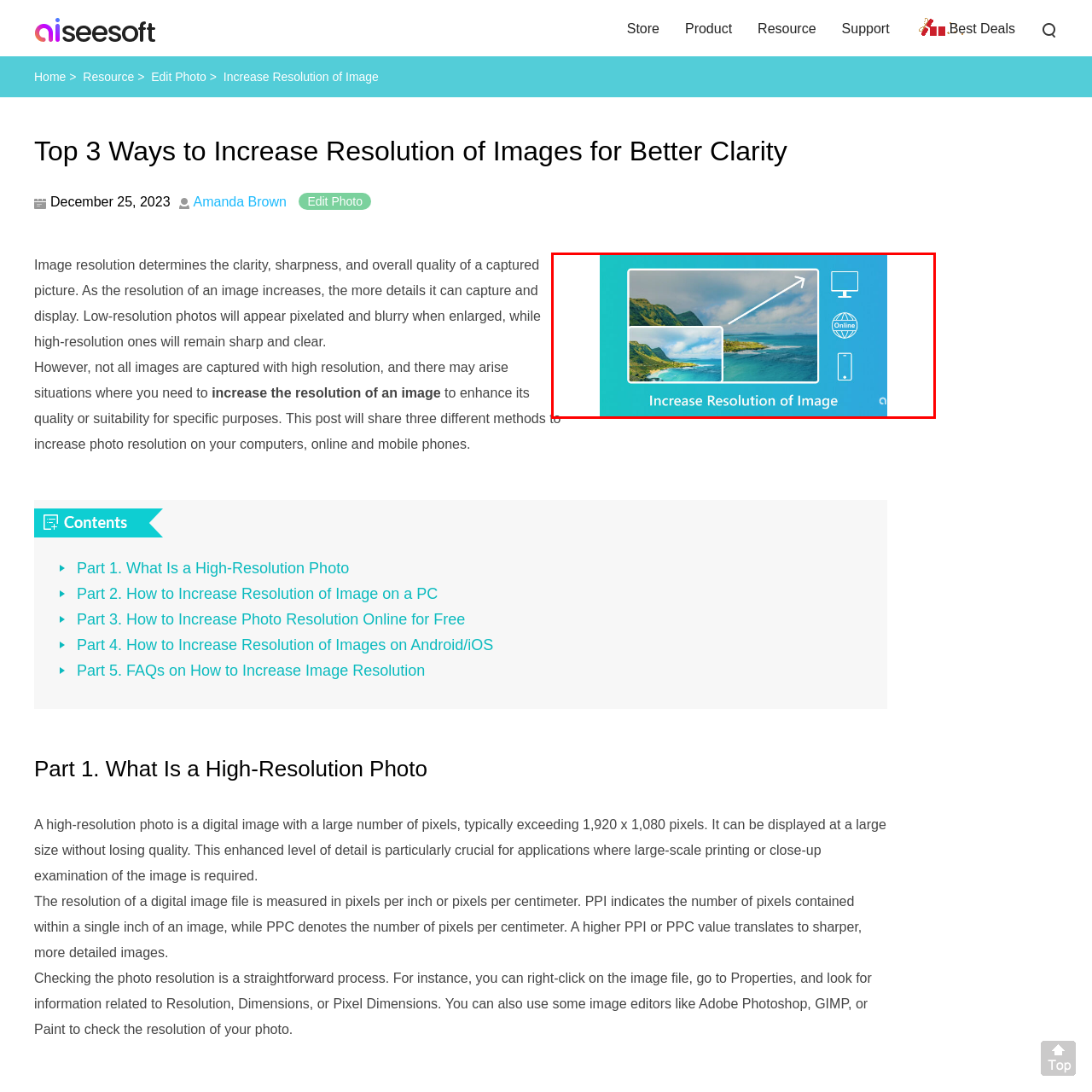What is the purpose of the arrow in the image?
View the image contained within the red box and provide a one-word or short-phrase answer to the question.

To indicate enhanced clarity